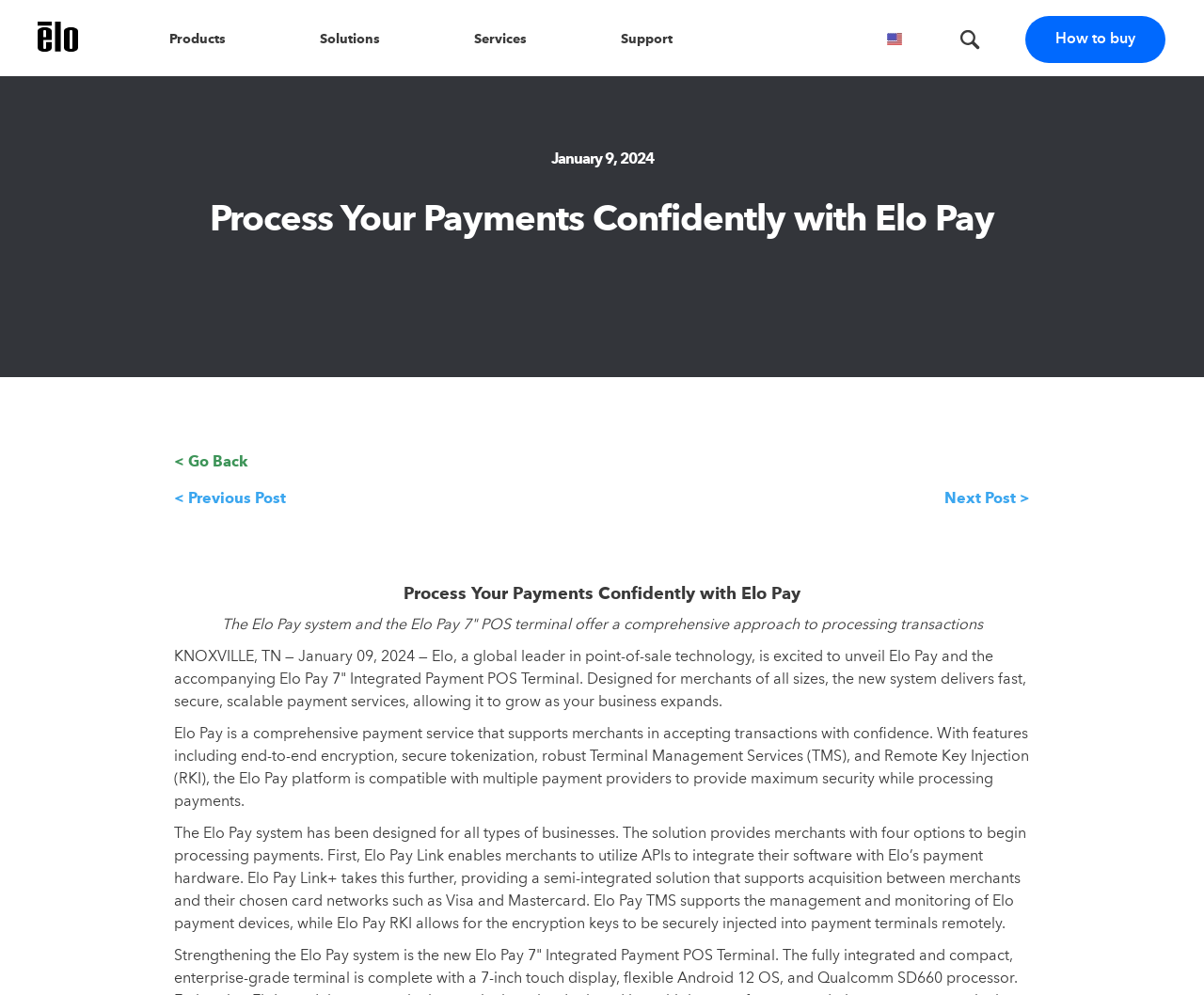Please find the bounding box coordinates of the element's region to be clicked to carry out this instruction: "Click on the Products link".

[0.102, 0.0, 0.227, 0.077]